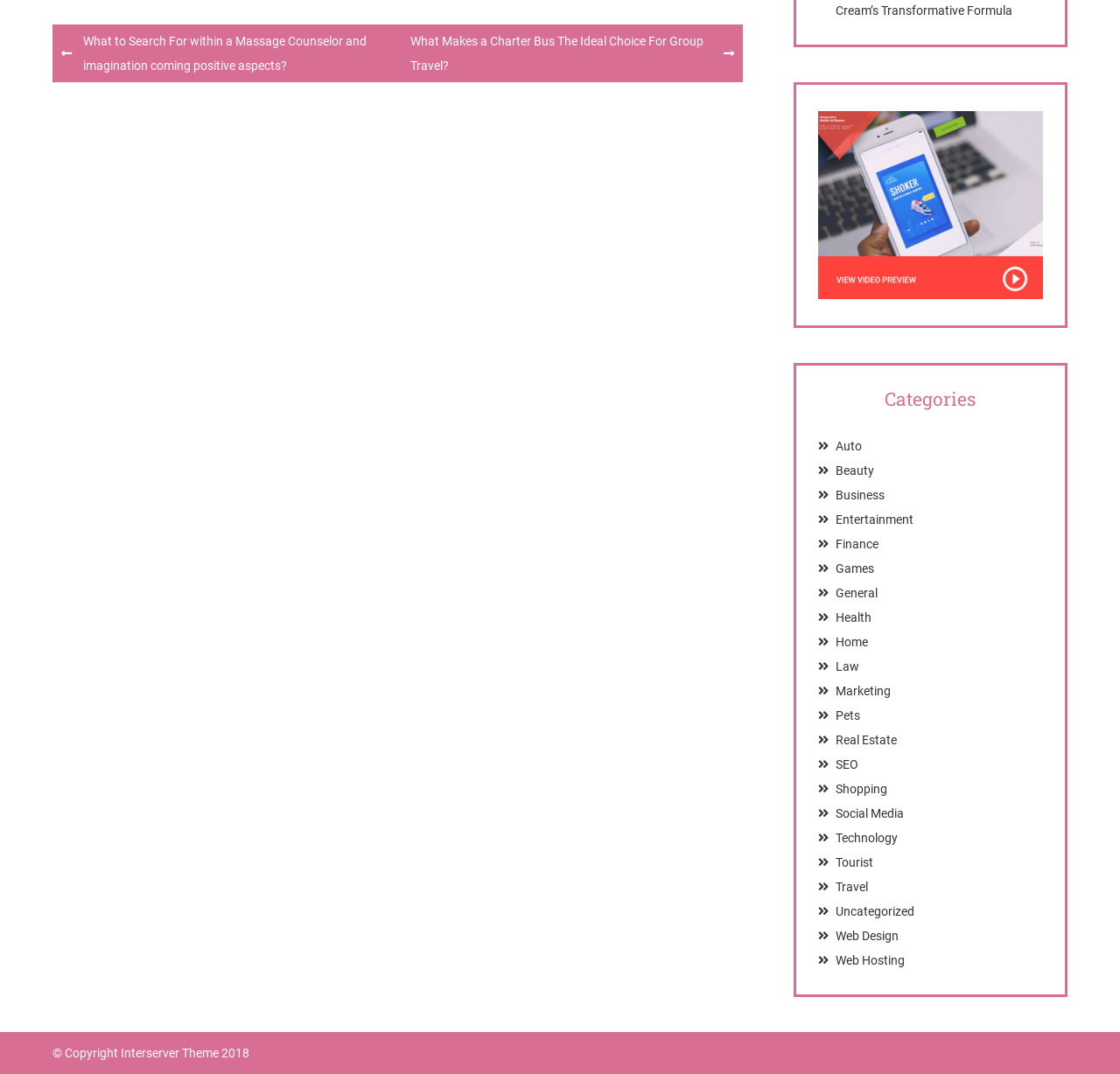Give a short answer using one word or phrase for the question:
What is the purpose of the 'Post navigation' section?

To navigate between posts